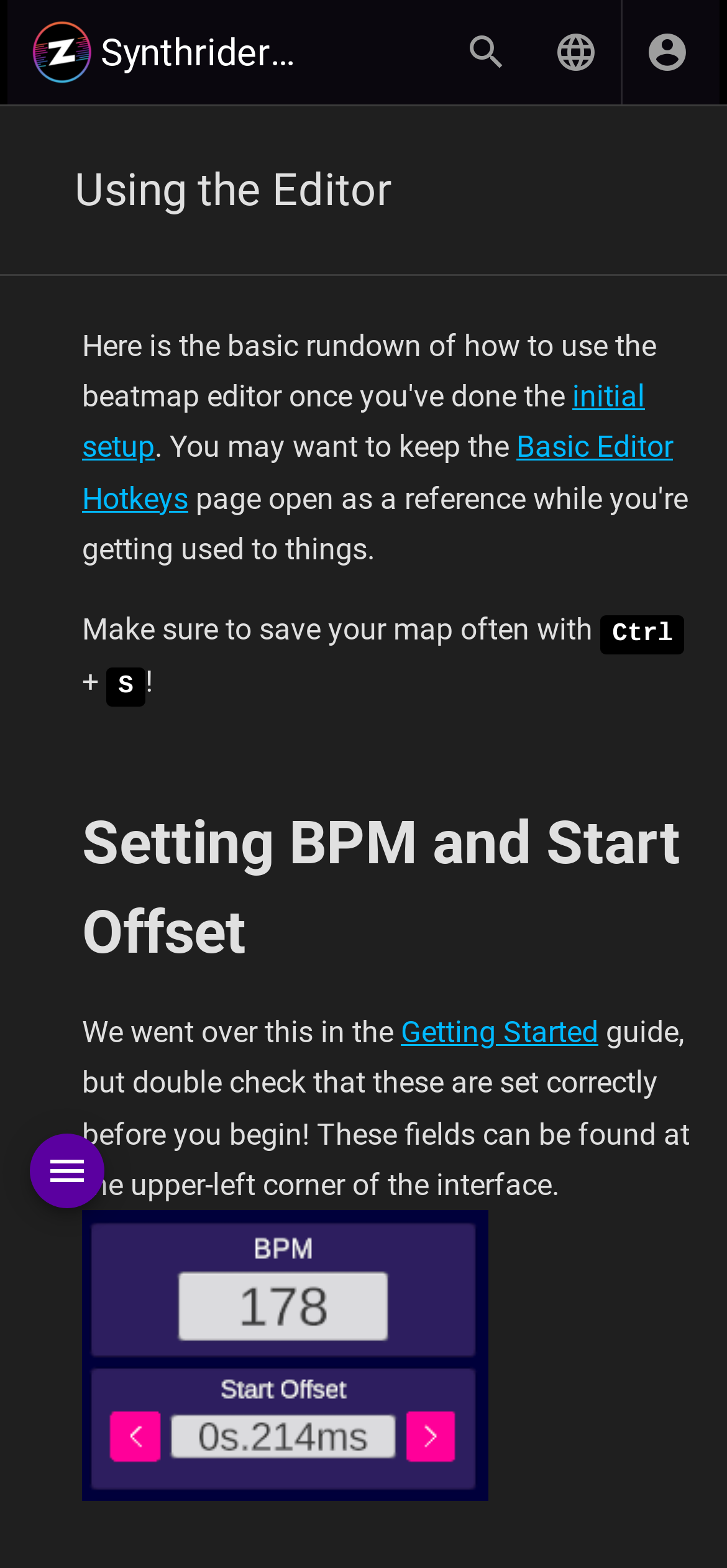Give the bounding box coordinates for the element described by: "parent_node: Synthriderz Wiki".

[0.041, 0.723, 0.144, 0.771]